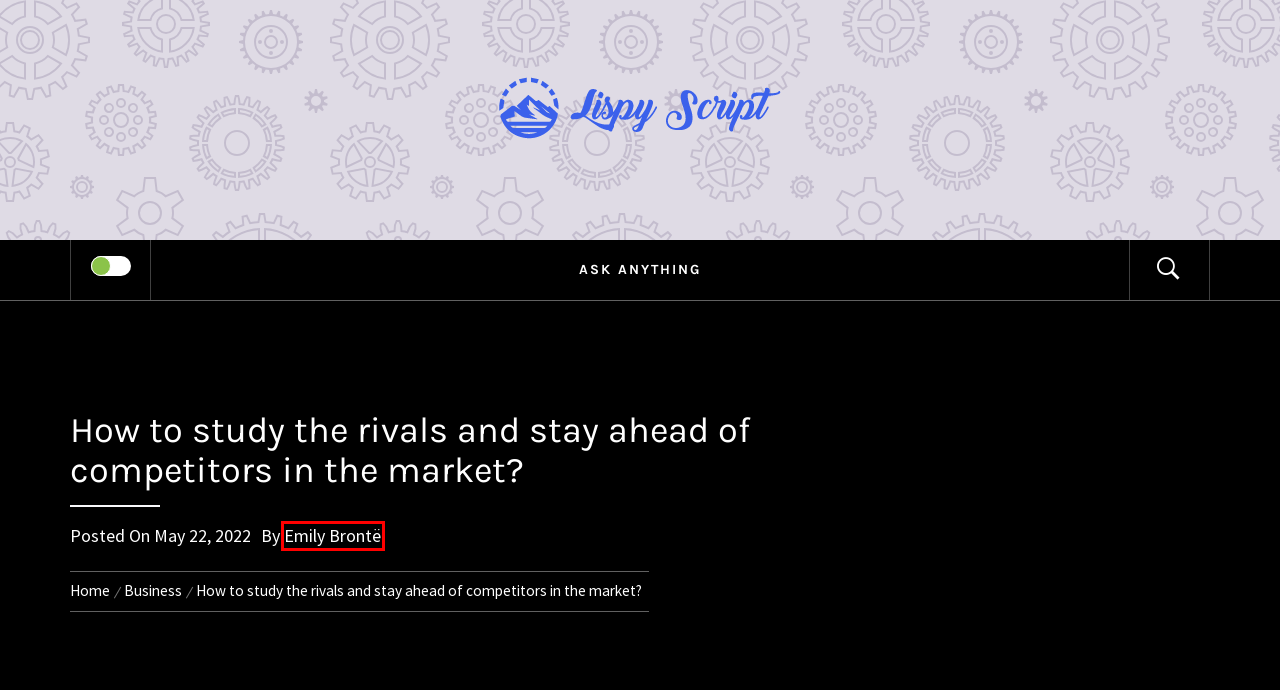Look at the screenshot of a webpage that includes a red bounding box around a UI element. Select the most appropriate webpage description that matches the page seen after clicking the highlighted element. Here are the candidates:
A. Ask anything – Lispy Script
B. Advantages to Buying Renovated Appliances to Know – Lispy Script
C. Emily Brontë – Lispy Script
D. Lispy Script – Acquire solution even for more strenuous problem
E. Business – Lispy Script
F. May 22, 2022 – Lispy Script
G. How to Pick a Real Estate Agent to Sell Your Home? – Lispy Script
H. Bizop! – Businesses and Career Opportunities!

C